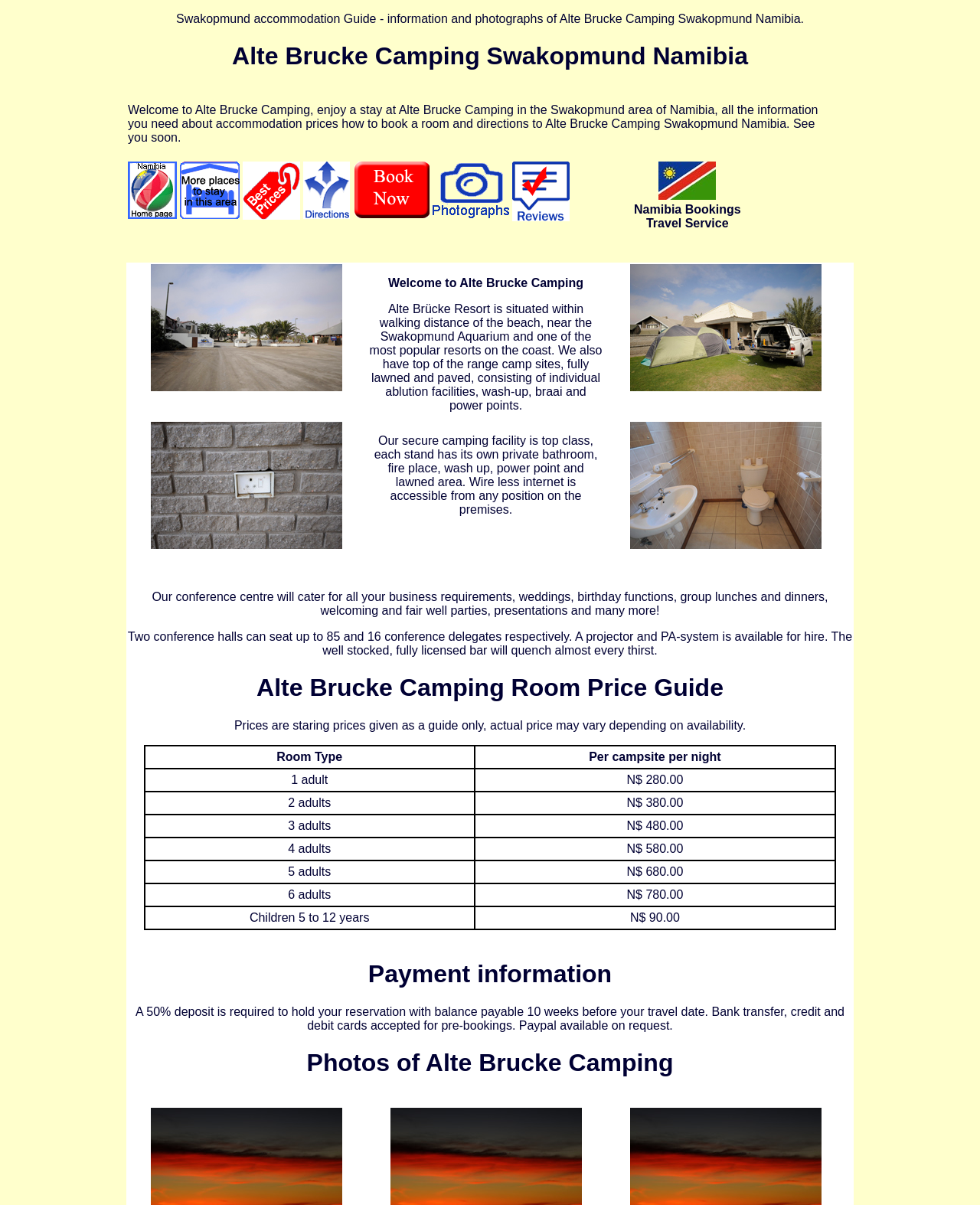From the webpage screenshot, predict the bounding box coordinates (top-left x, top-left y, bottom-right x, bottom-right y) for the UI element described here: alt="directions to Alte Brucke Camping"

[0.309, 0.173, 0.357, 0.184]